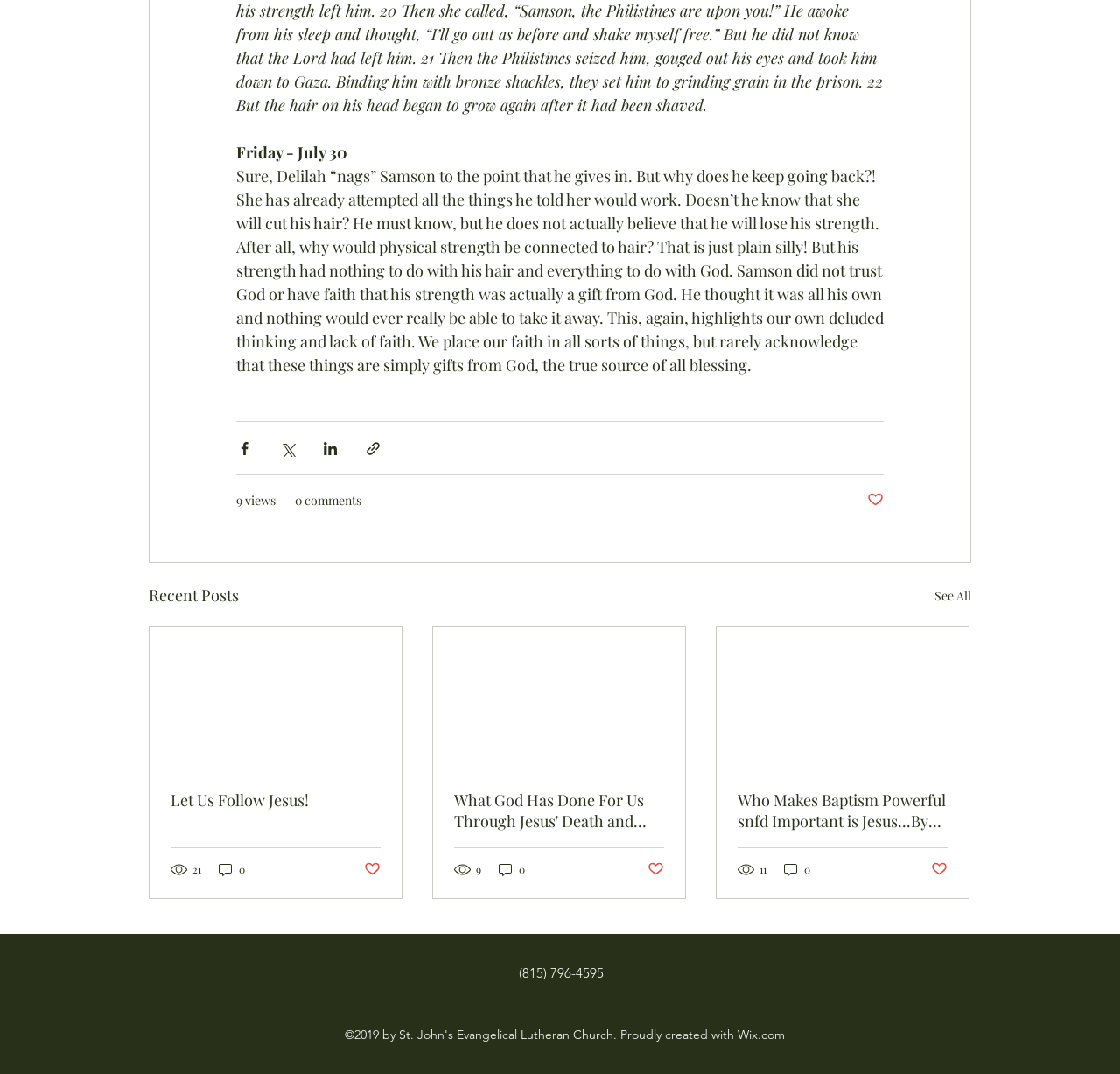What is the phone number at the bottom of the webpage?
Provide a comprehensive and detailed answer to the question.

I found a StaticText element '(815) 796-4595' at the bottom of the webpage, with bounding box coordinates [0.463, 0.898, 0.539, 0.914]. This is the phone number displayed on the webpage.